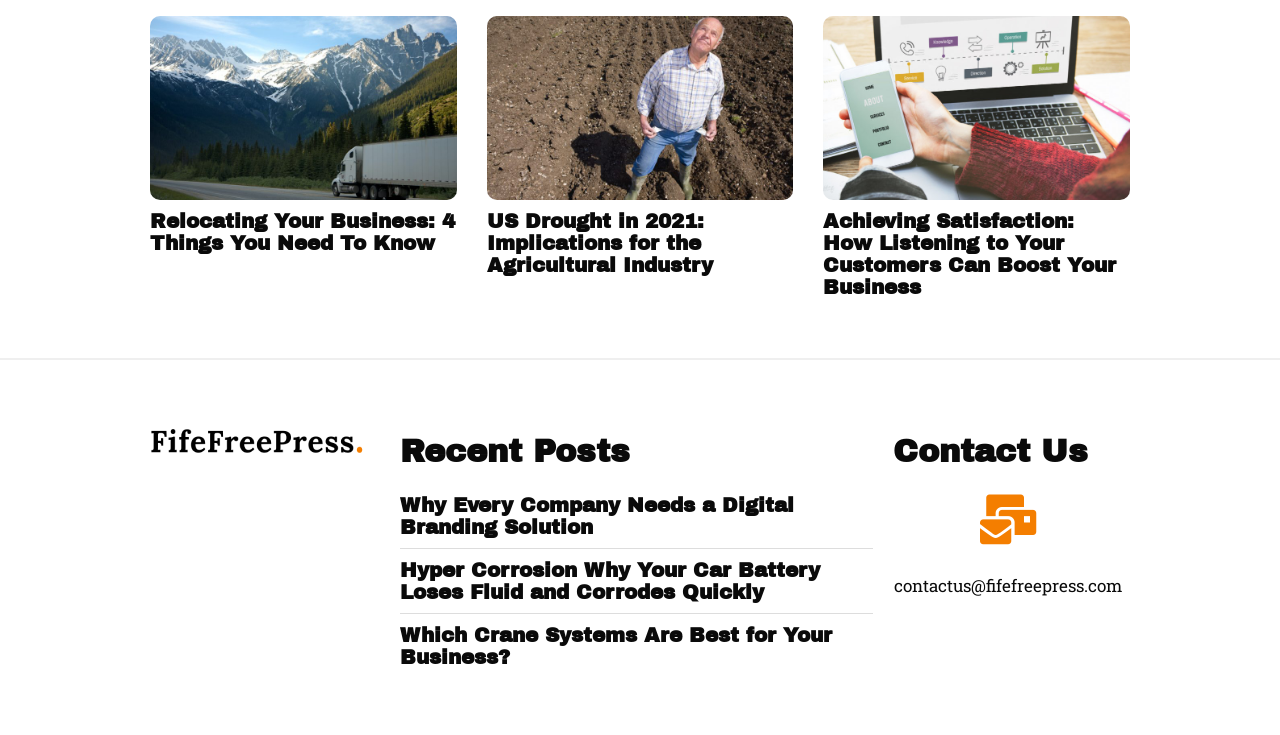Identify the bounding box of the UI component described as: "contactus@fifefreepress.com".

[0.698, 0.778, 0.878, 0.816]